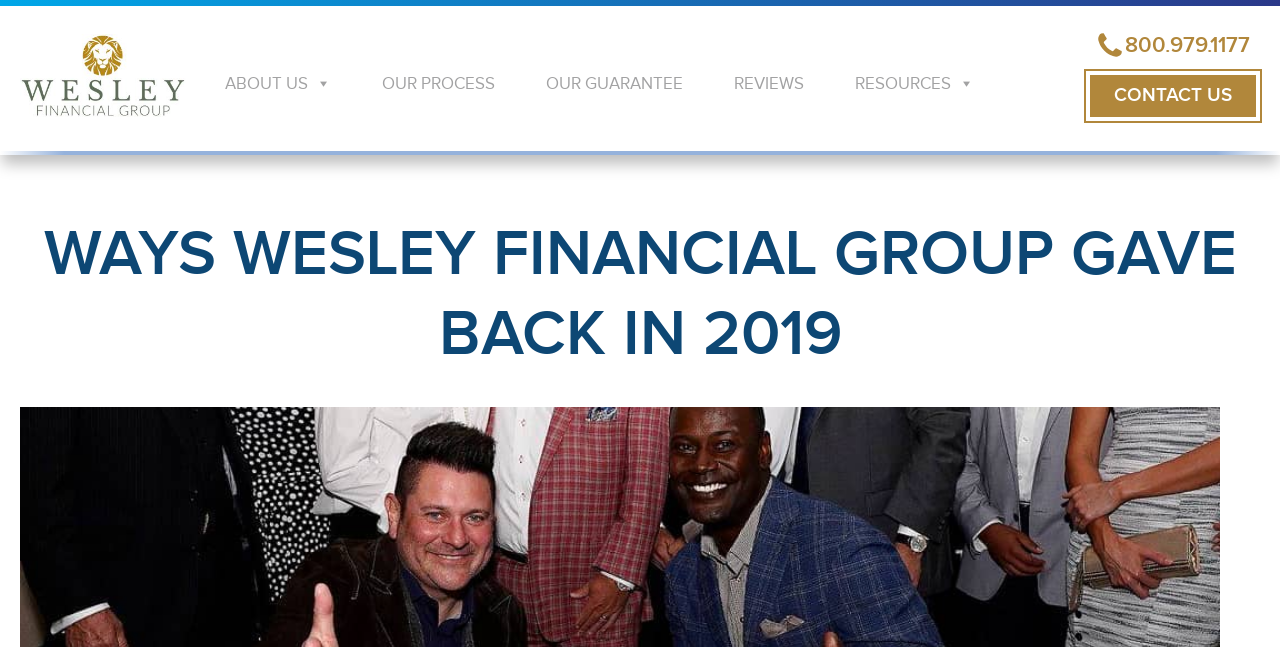Please find and generate the text of the main heading on the webpage.

WAYS WESLEY FINANCIAL GROUP GAVE BACK IN 2019